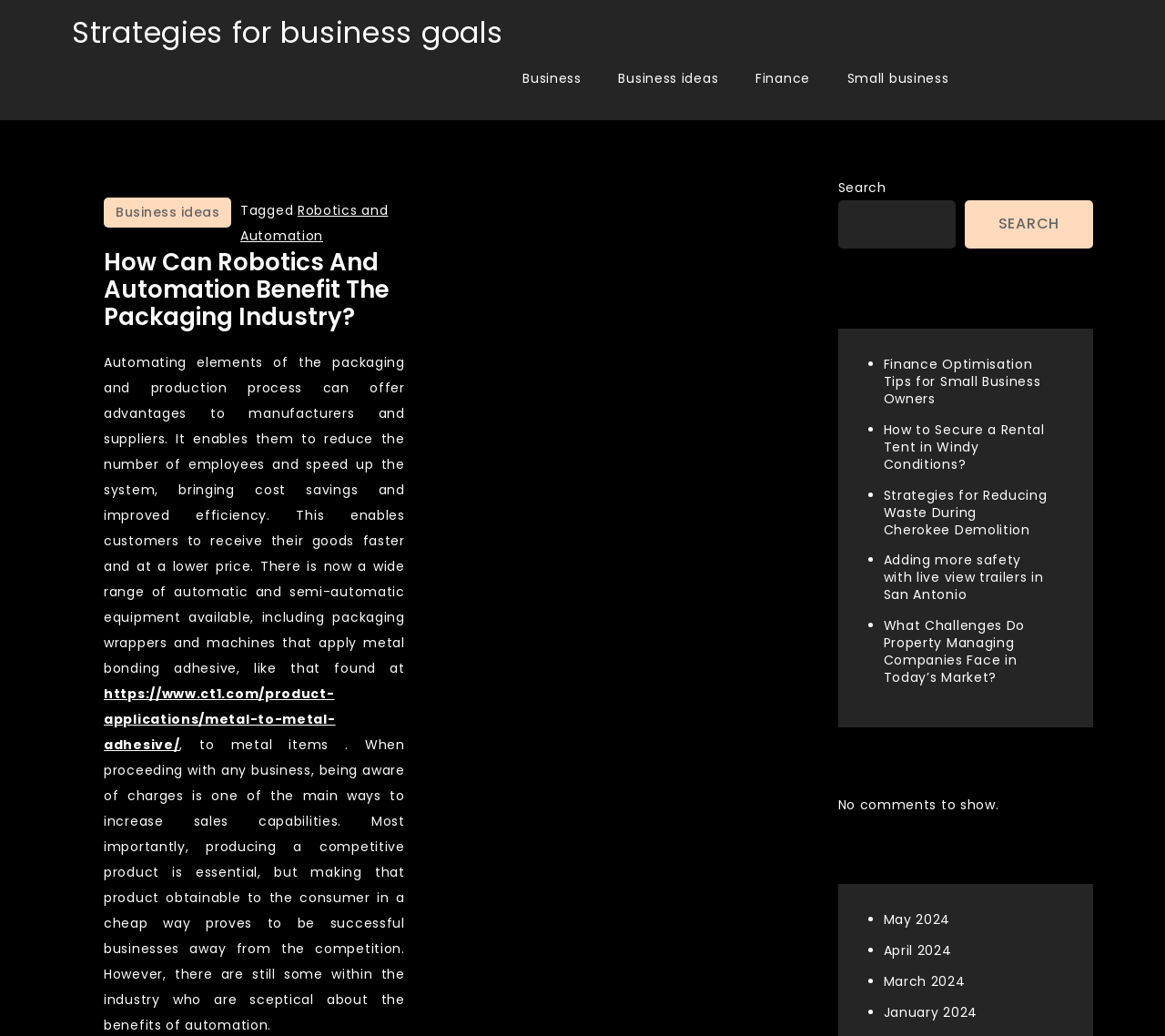Locate the bounding box coordinates of the element's region that should be clicked to carry out the following instruction: "Search for business ideas". The coordinates need to be four float numbers between 0 and 1, i.e., [left, top, right, bottom].

[0.719, 0.193, 0.82, 0.24]